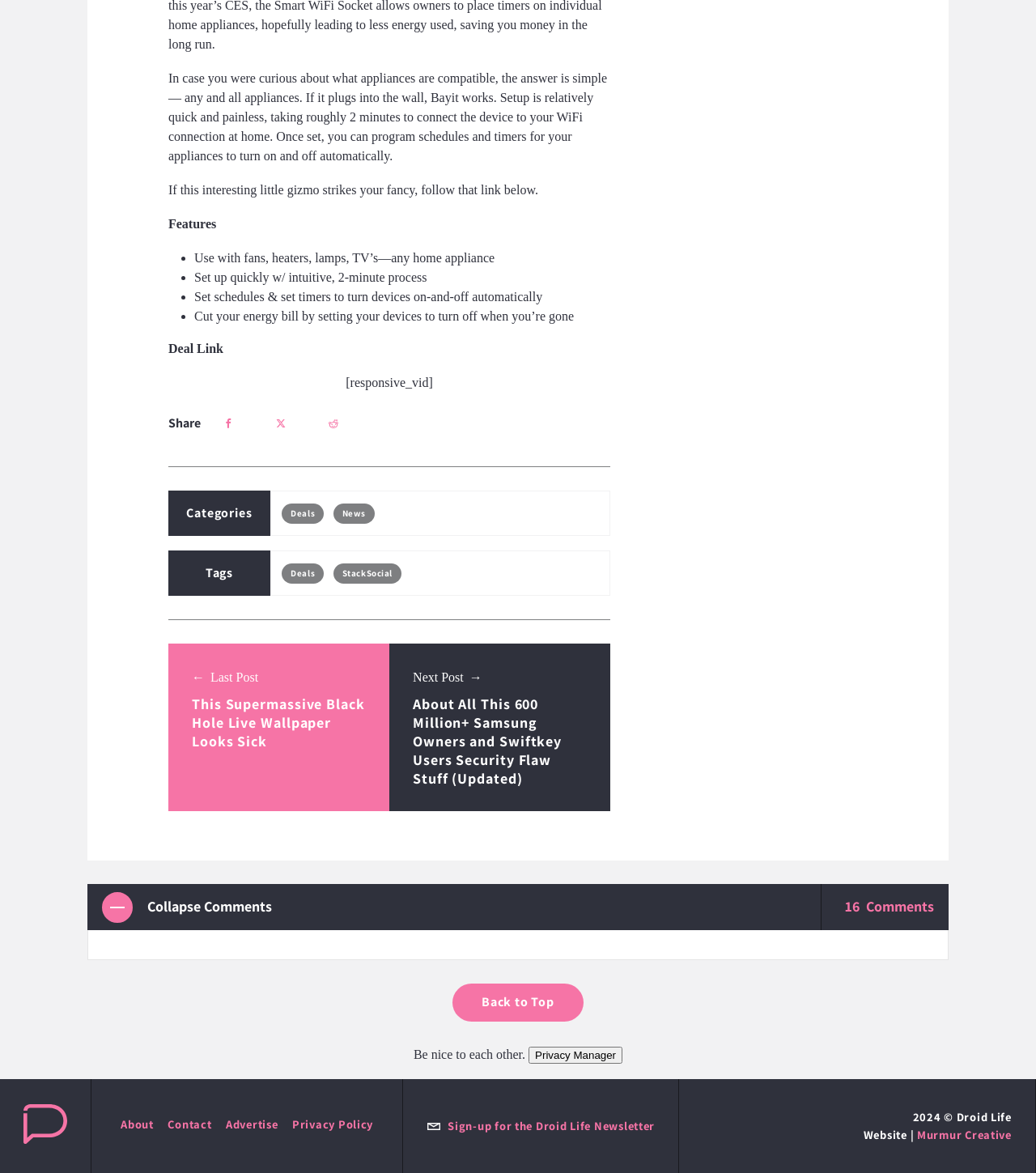Show the bounding box coordinates of the element that should be clicked to complete the task: "Click the 'Back to Top' link".

[0.437, 0.839, 0.563, 0.871]